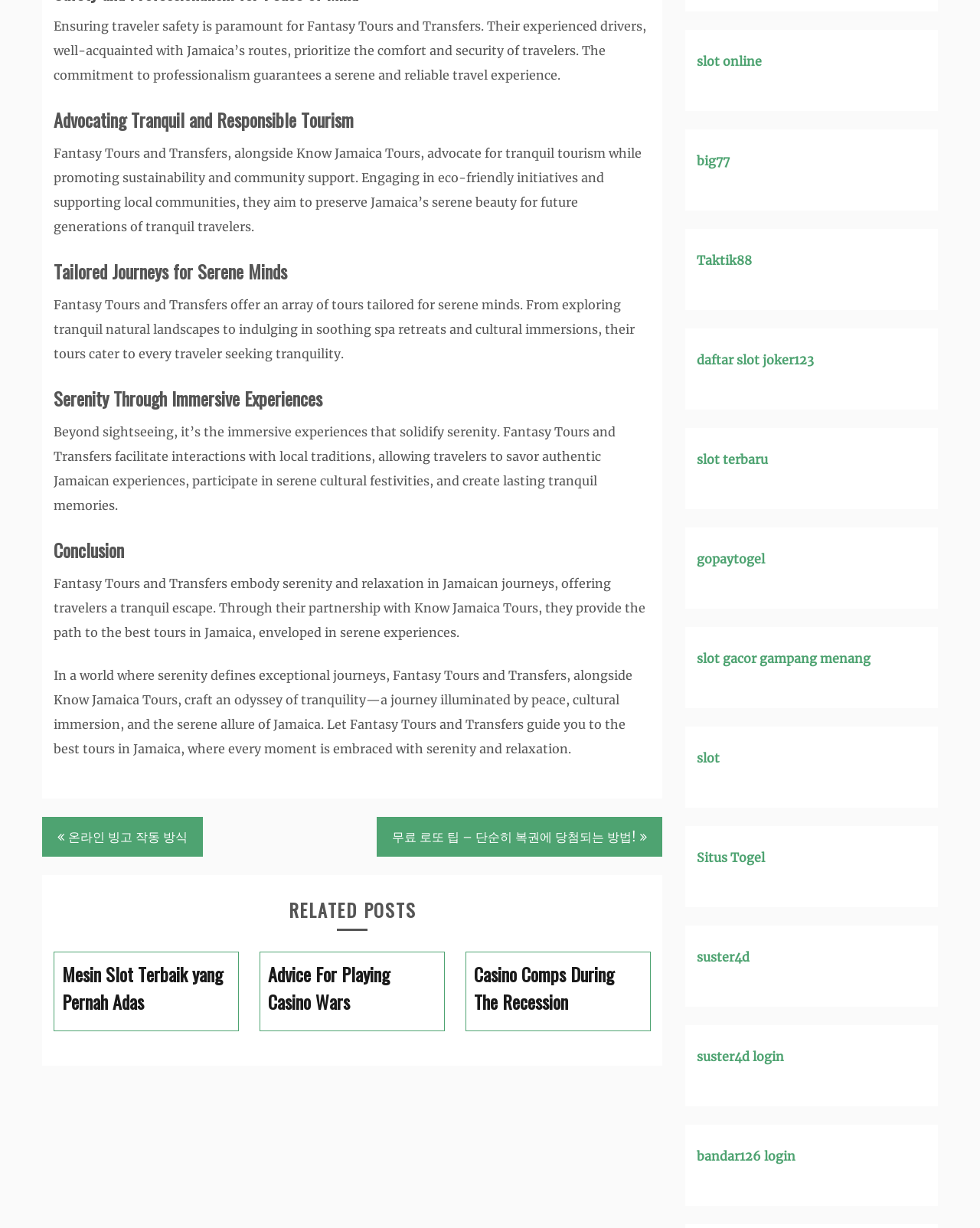Examine the image and give a thorough answer to the following question:
What is the main focus of Fantasy Tours and Transfers?

The main focus of Fantasy Tours and Transfers is ensuring traveler safety, as stated in the first paragraph of the webpage. They prioritize the comfort and security of travelers, guaranteeing a serene and reliable travel experience.